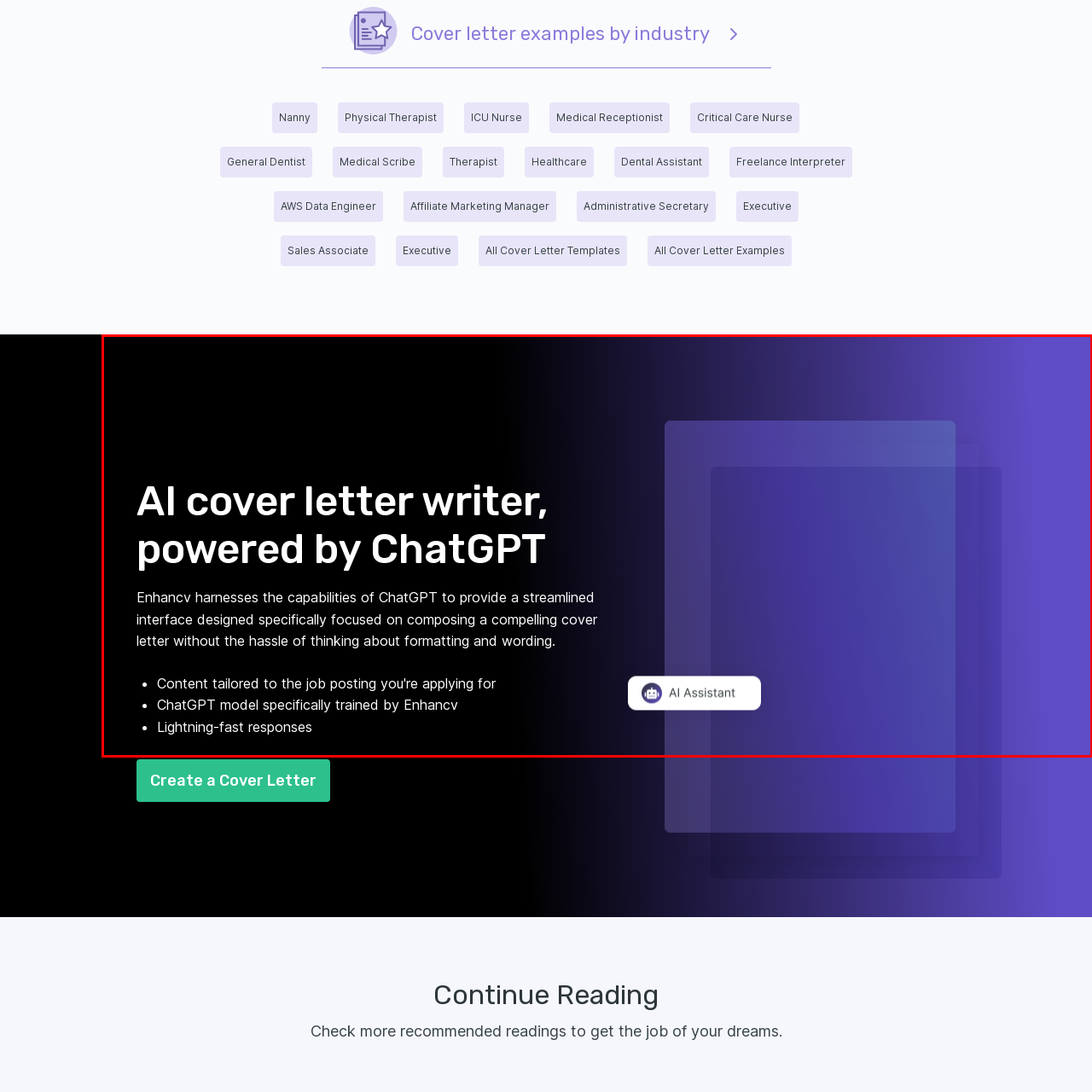What is the focus of Enhancv's AI technology?
Carefully examine the content inside the red bounding box and give a detailed response based on what you observe.

Enhancv harnesses the AI technology to create a user-friendly experience, focusing on eliminating the usual concerns about formatting and wording, making it easier for users to create effective cover letters.